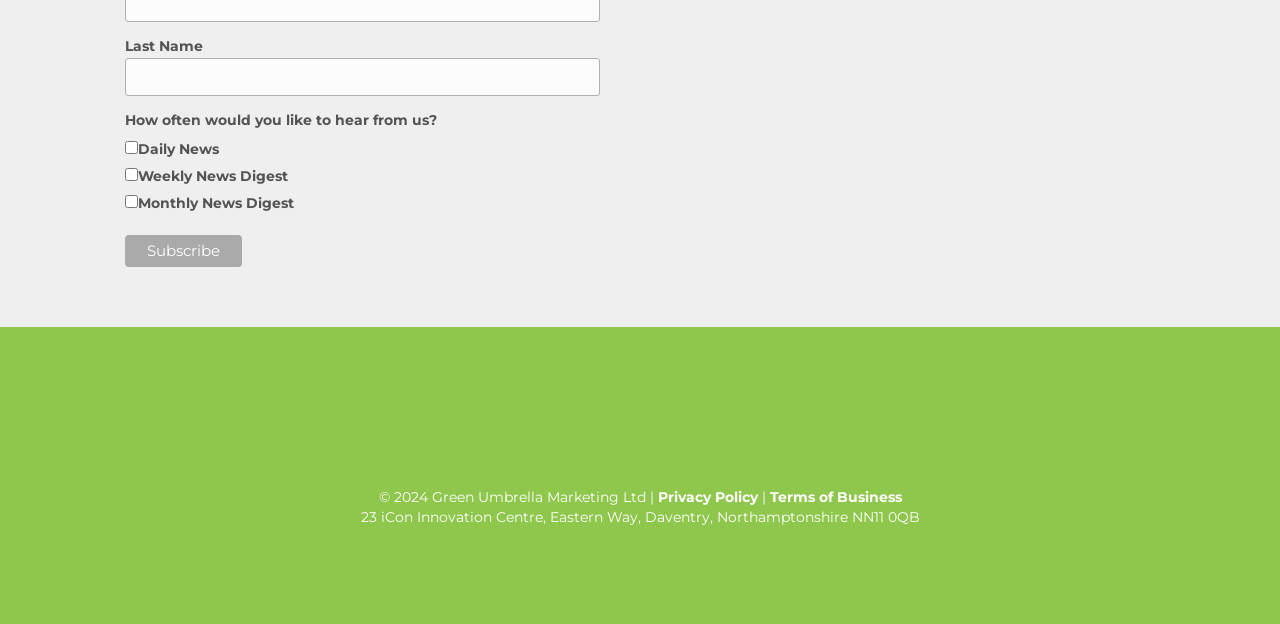Please determine the bounding box coordinates for the element that should be clicked to follow these instructions: "View Privacy Policy".

[0.514, 0.782, 0.592, 0.811]